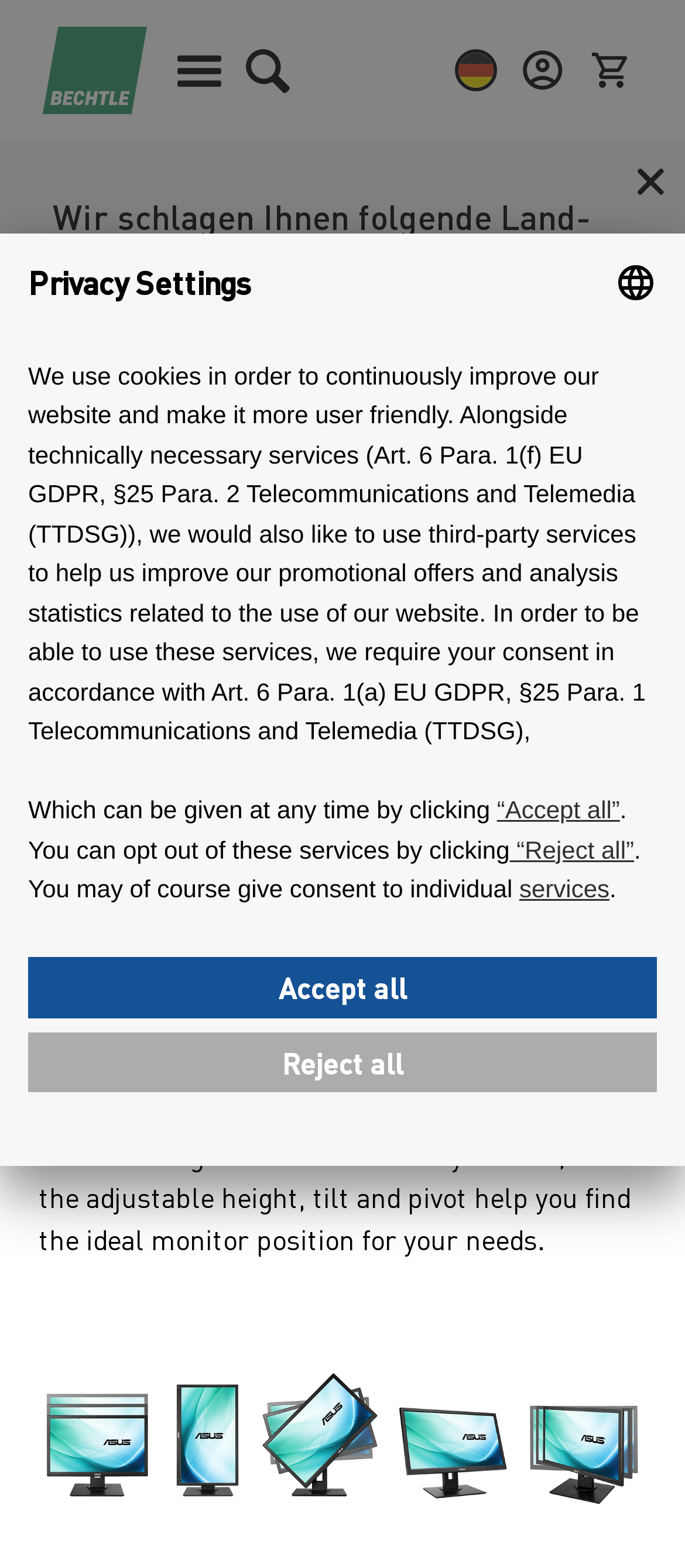Please look at the image and answer the question with a detailed explanation: How many navigation buttons are at the top of the page?

I counted the number of navigation buttons at the top of the page, which include 'Find', 'Menu', 'de', and 'My Bechtle'. There are 4 buttons in total.